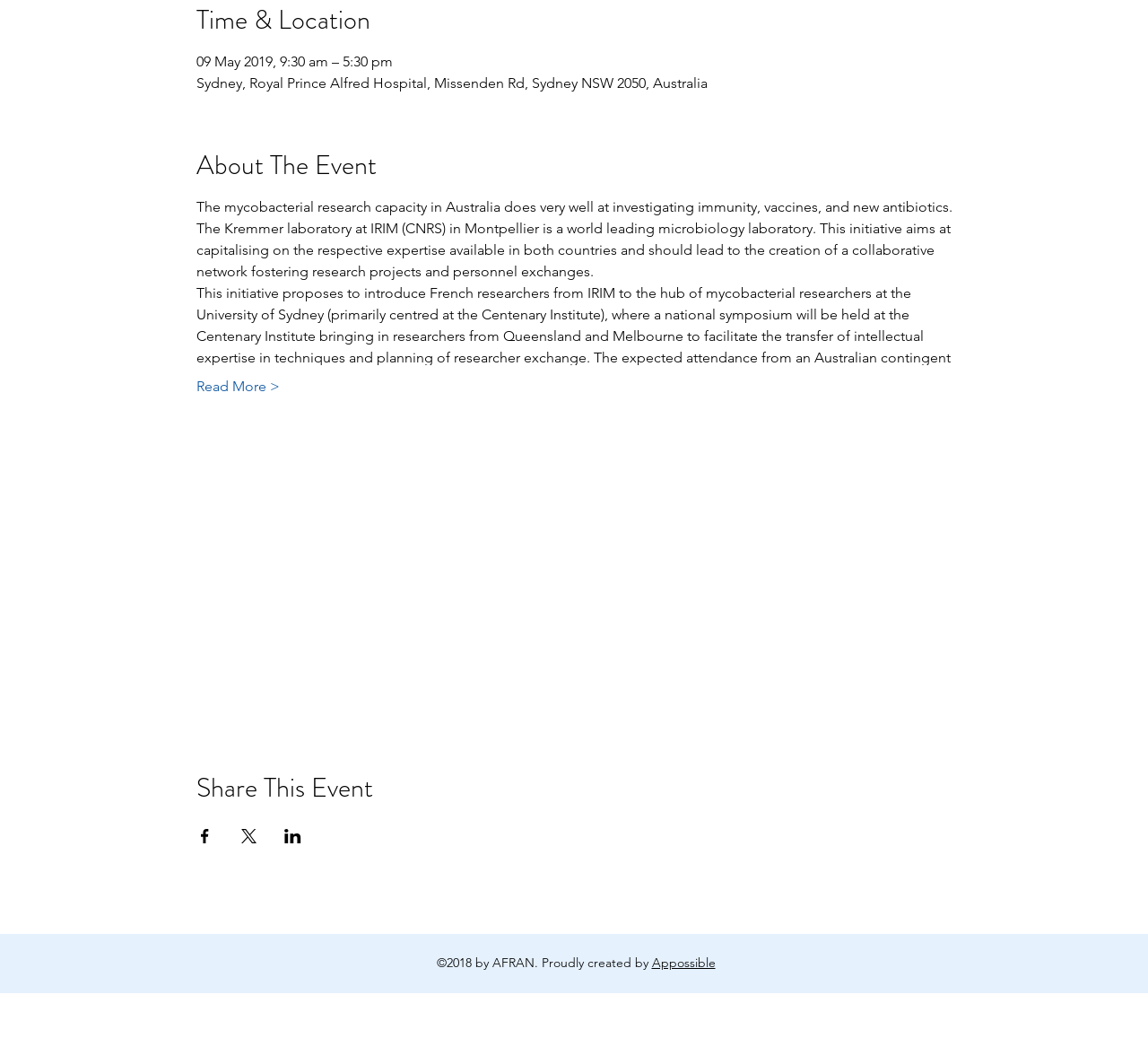What is the date of the event?
Please look at the screenshot and answer in one word or a short phrase.

09 May 2019